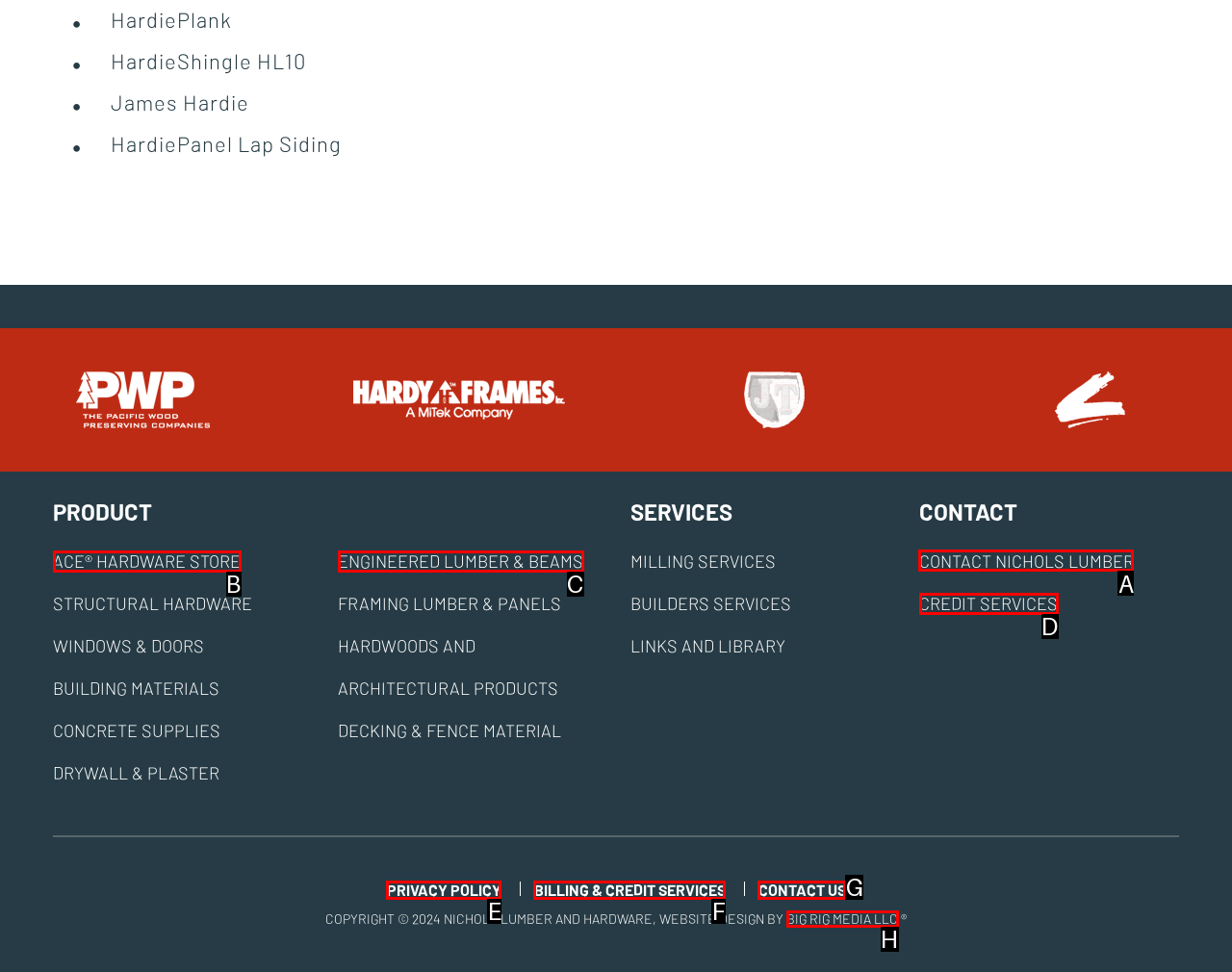Determine which element should be clicked for this task: check out CONTACT NICHOLS LUMBER
Answer with the letter of the selected option.

A